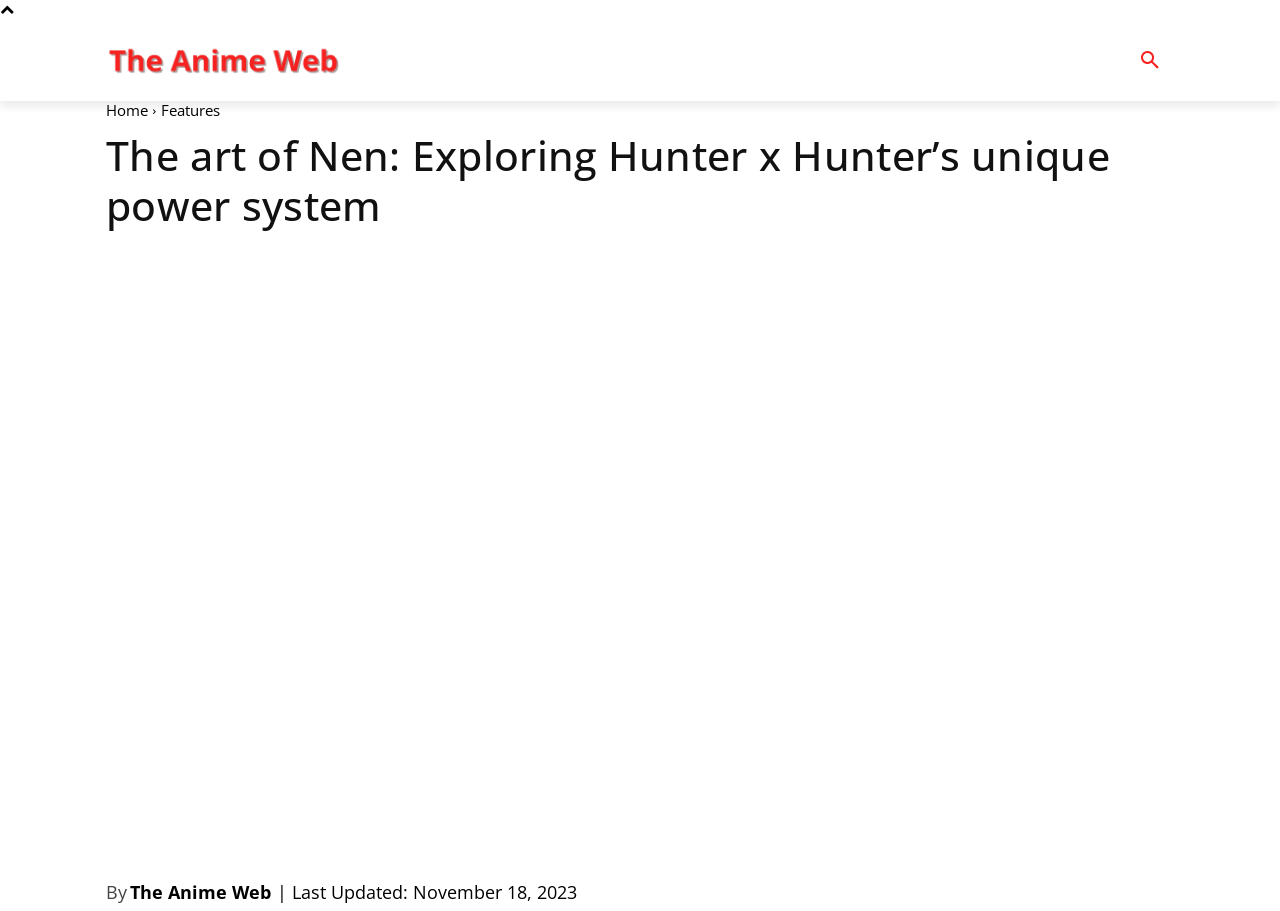How many authors are credited for this article?
Craft a detailed and extensive response to the question.

I determined the number of authors by looking at the text 'By' and the corresponding author name 'The Anime Web', which suggests that there is only one author credited for this article.